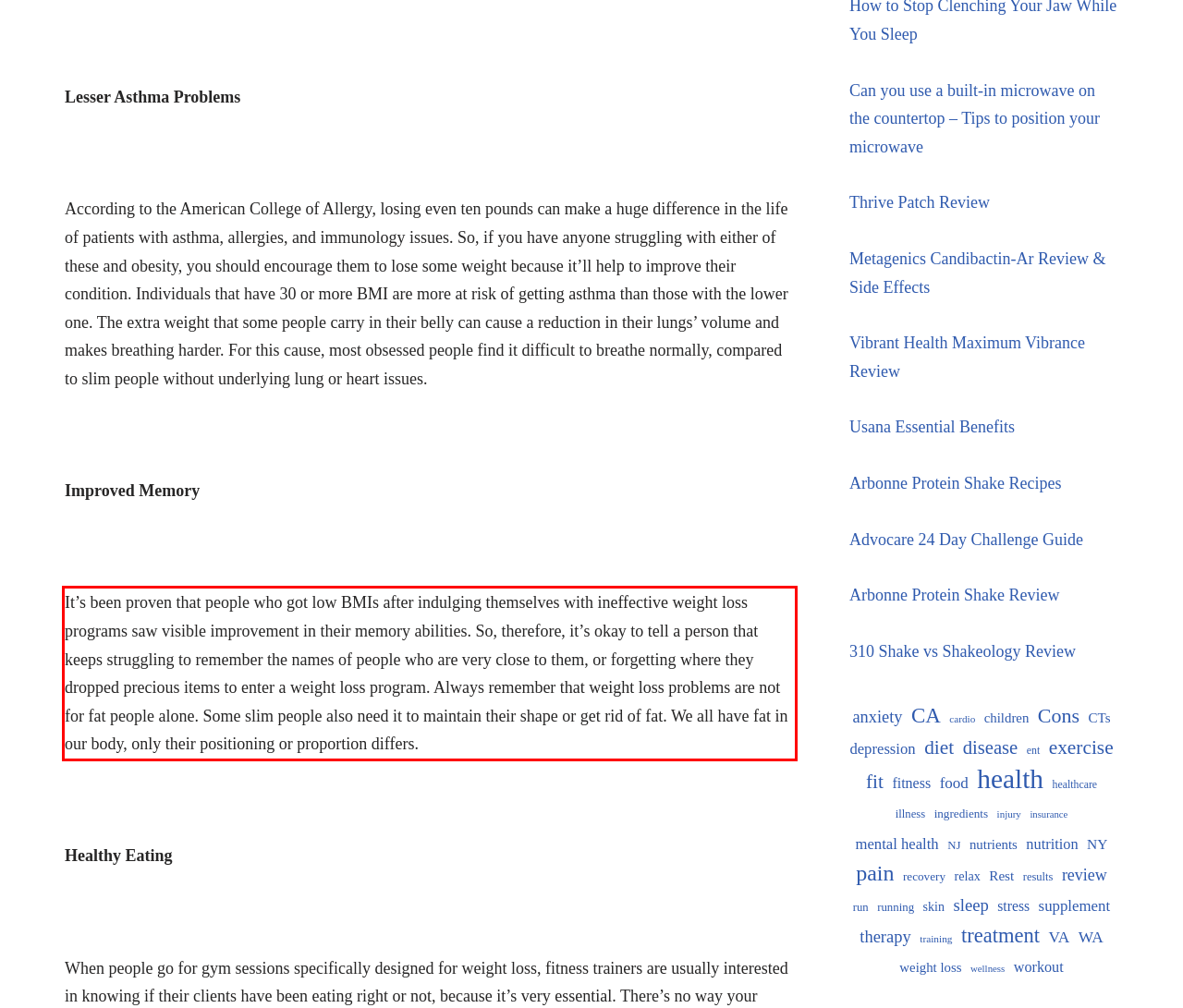Given a webpage screenshot with a red bounding box, perform OCR to read and deliver the text enclosed by the red bounding box.

It’s been proven that people who got low BMIs after indulging themselves with ineffective weight loss programs saw visible improvement in their memory abilities. So, therefore, it’s okay to tell a person that keeps struggling to remember the names of people who are very close to them, or forgetting where they dropped precious items to enter a weight loss program. Always remember that weight loss problems are not for fat people alone. Some slim people also need it to maintain their shape or get rid of fat. We all have fat in our body, only their positioning or proportion differs.